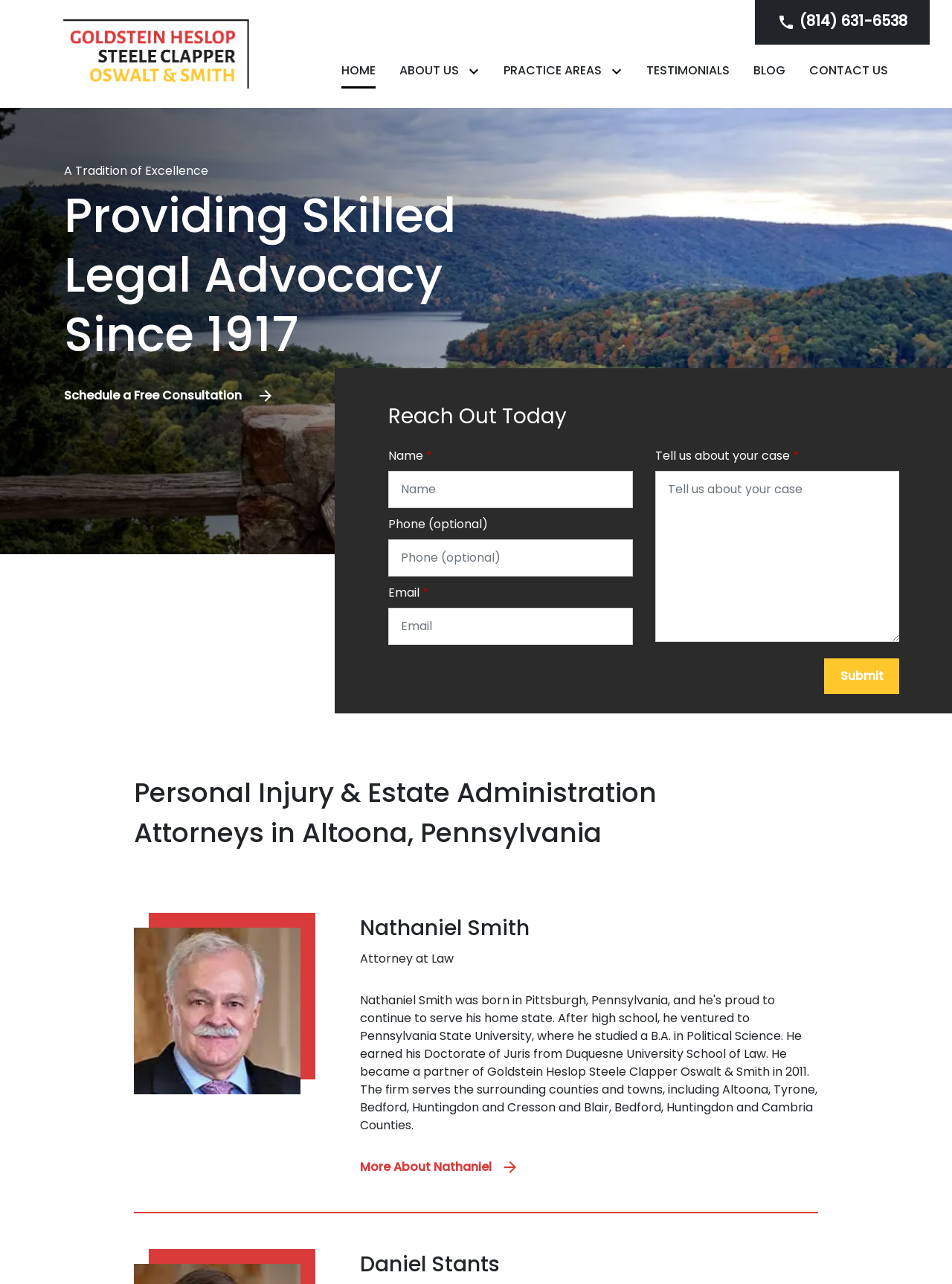Provide the bounding box for the UI element matching this description: "Testimonials".

[0.679, 0.048, 0.766, 0.062]